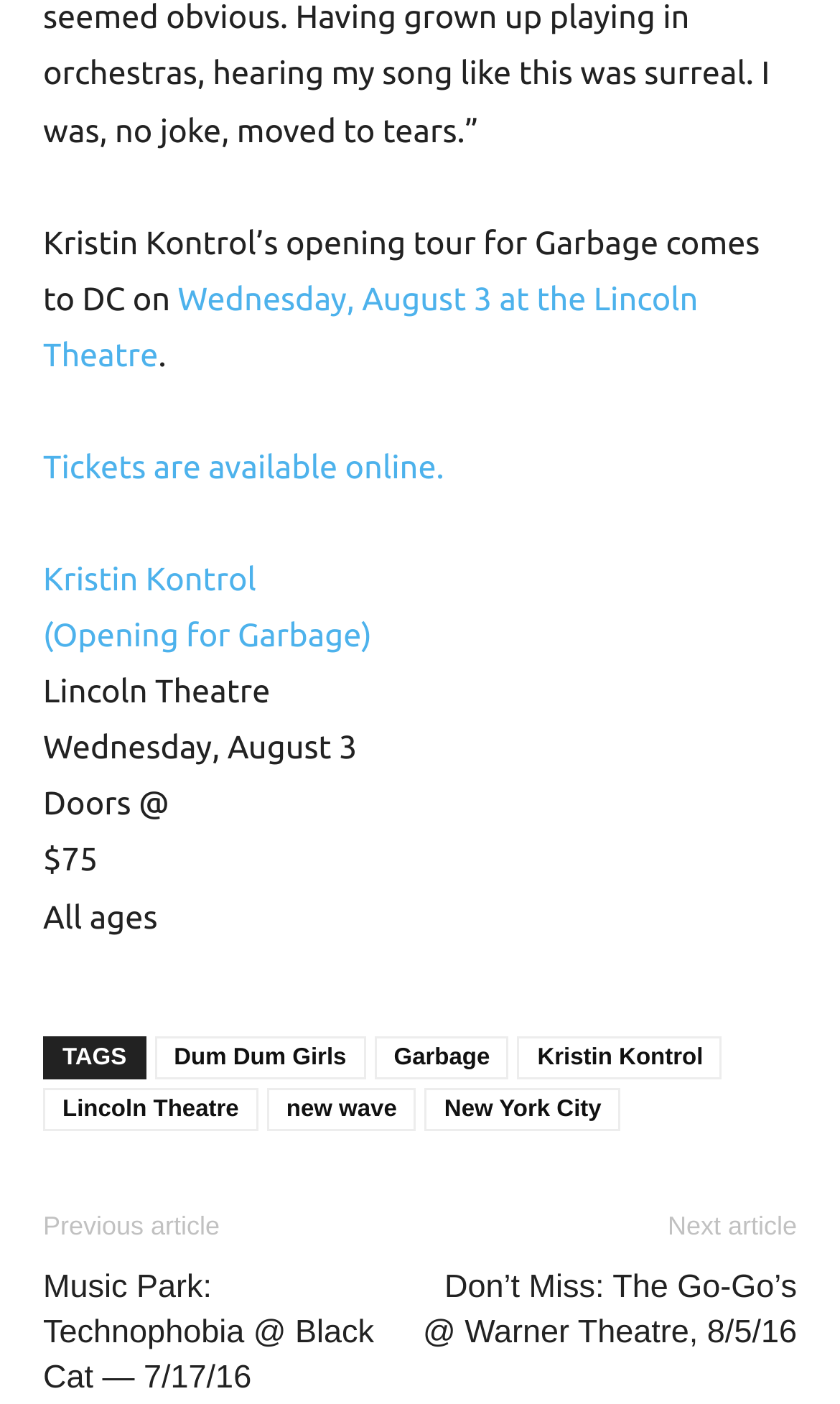Answer the question below using just one word or a short phrase: 
What is the name of the venue?

Lincoln Theatre